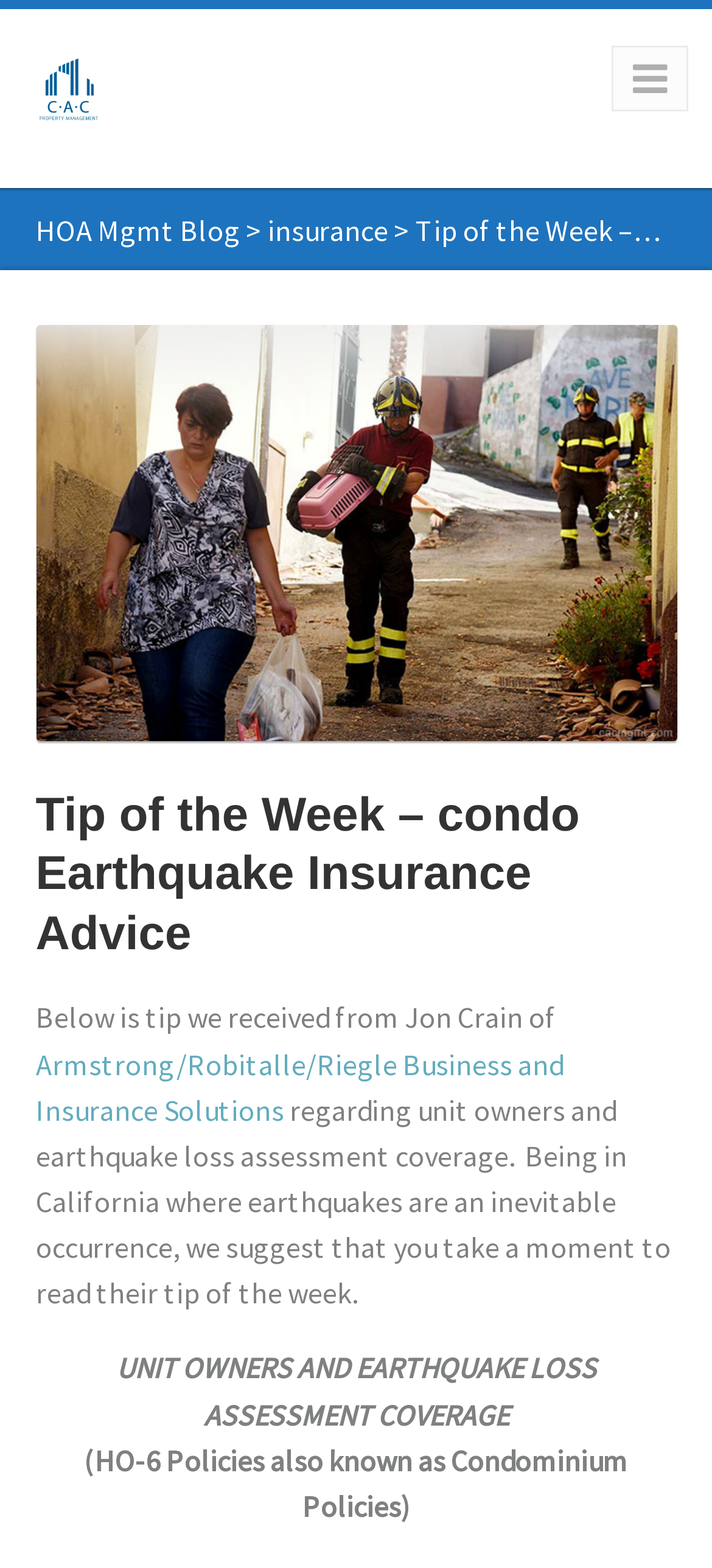Examine the image carefully and respond to the question with a detailed answer: 
What type of insurance is being discussed?

The webpage is discussing earthquake insurance advice, specifically for condo owners and HOA communities, as indicated by the heading 'Tip of the Week – condo Earthquake Insurance Advice' and the image description 'Earthquake Insurance advice - HO-6 condos + HOA communities'.